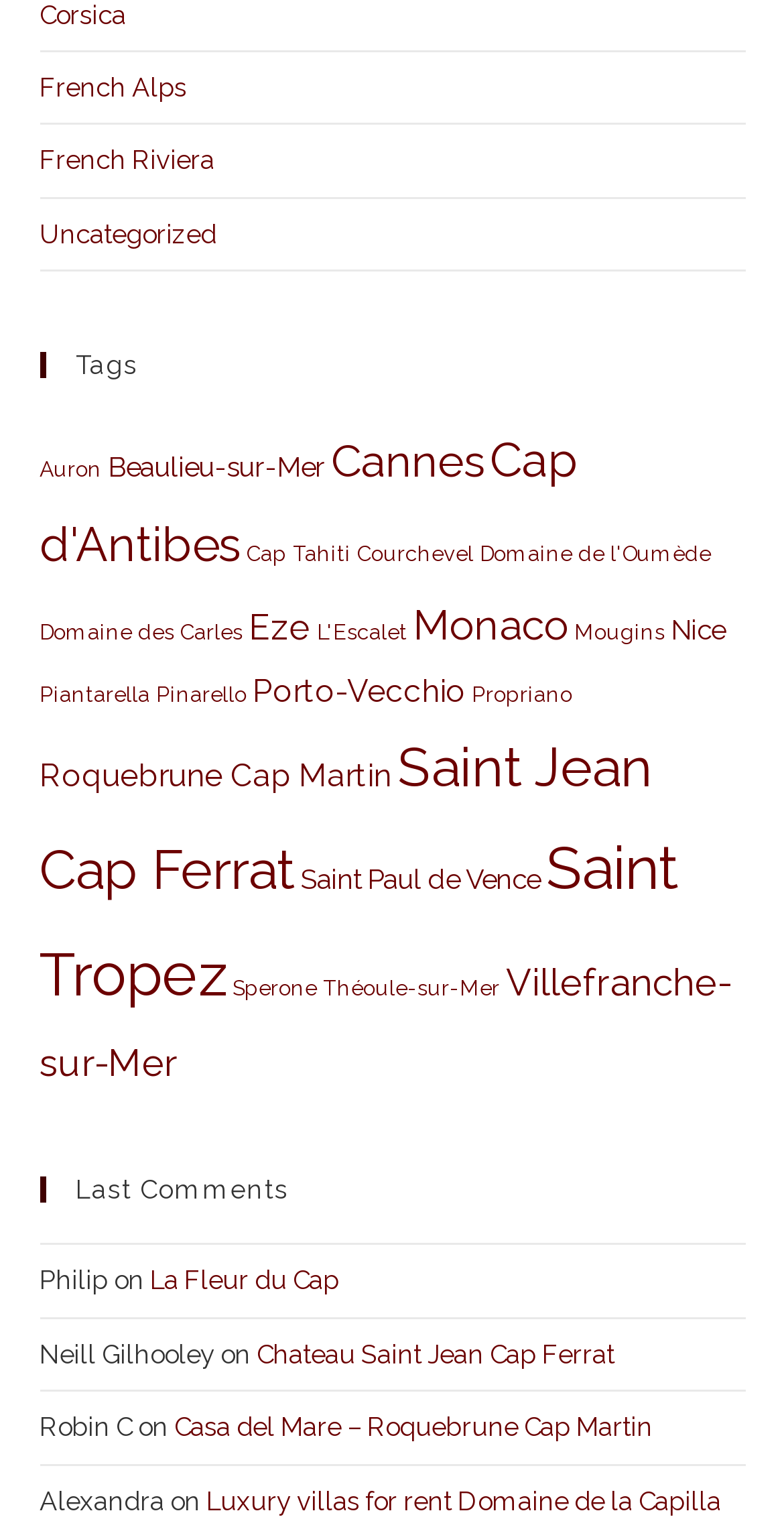With reference to the screenshot, provide a detailed response to the question below:
How many links are under the 'Tags' heading?

By counting the link elements under the 'Tags' heading, we can see that there are 23 links, including 'Auron', 'Beaulieu-sur-Mer', 'Cannes', and so on.